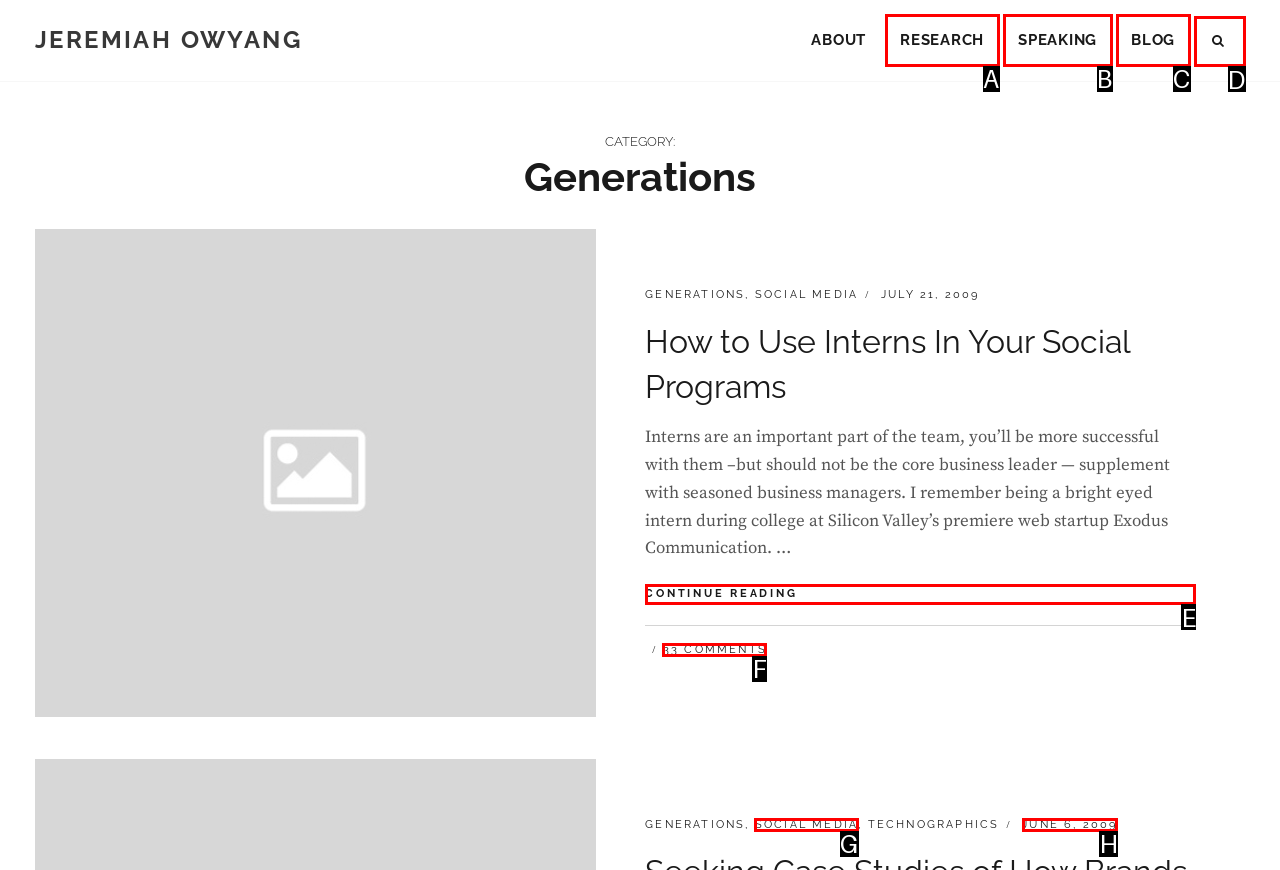Determine the right option to click to perform this task: read the full article
Answer with the correct letter from the given choices directly.

E